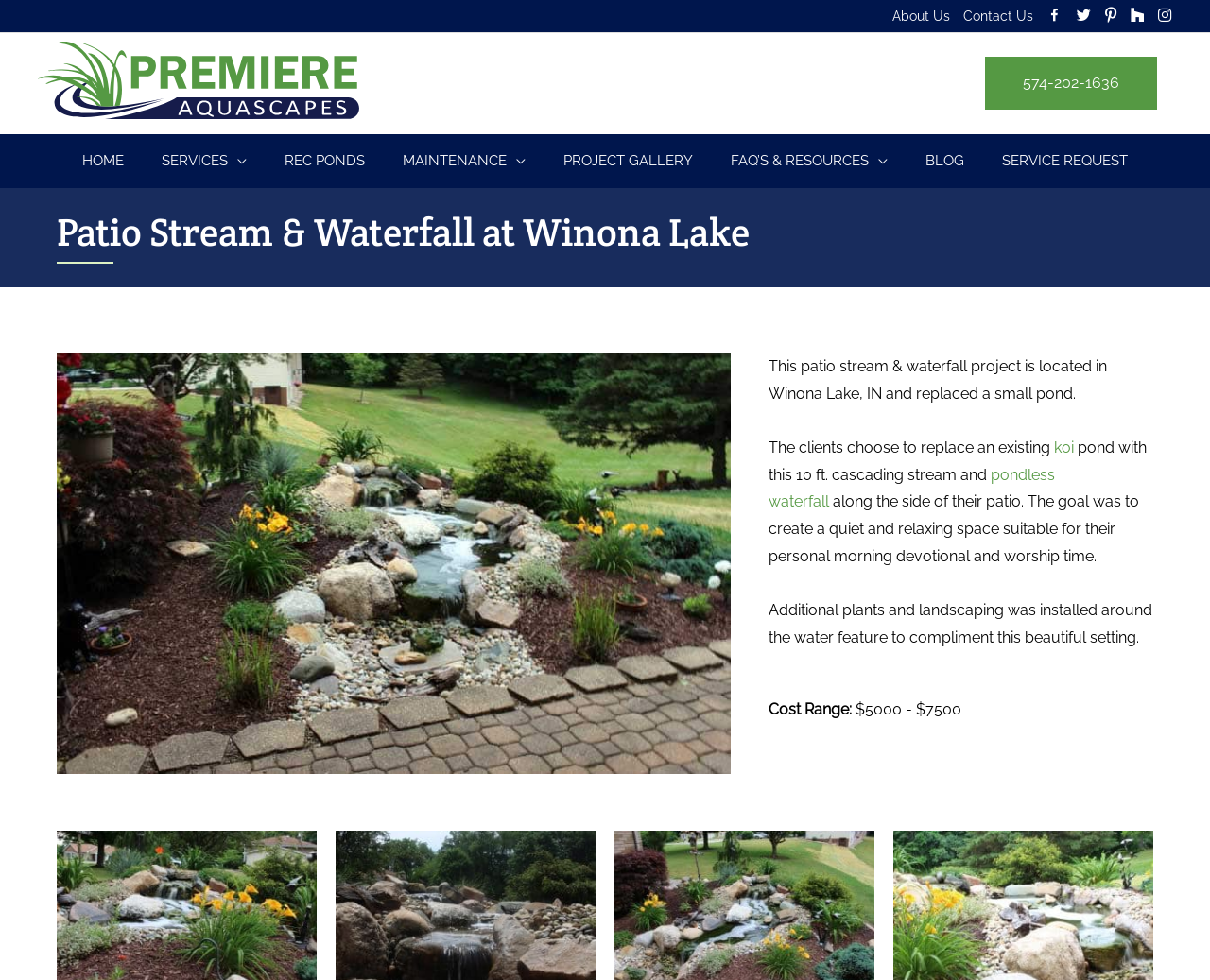Pinpoint the bounding box coordinates of the area that must be clicked to complete this instruction: "Learn more about koi".

[0.871, 0.447, 0.888, 0.466]